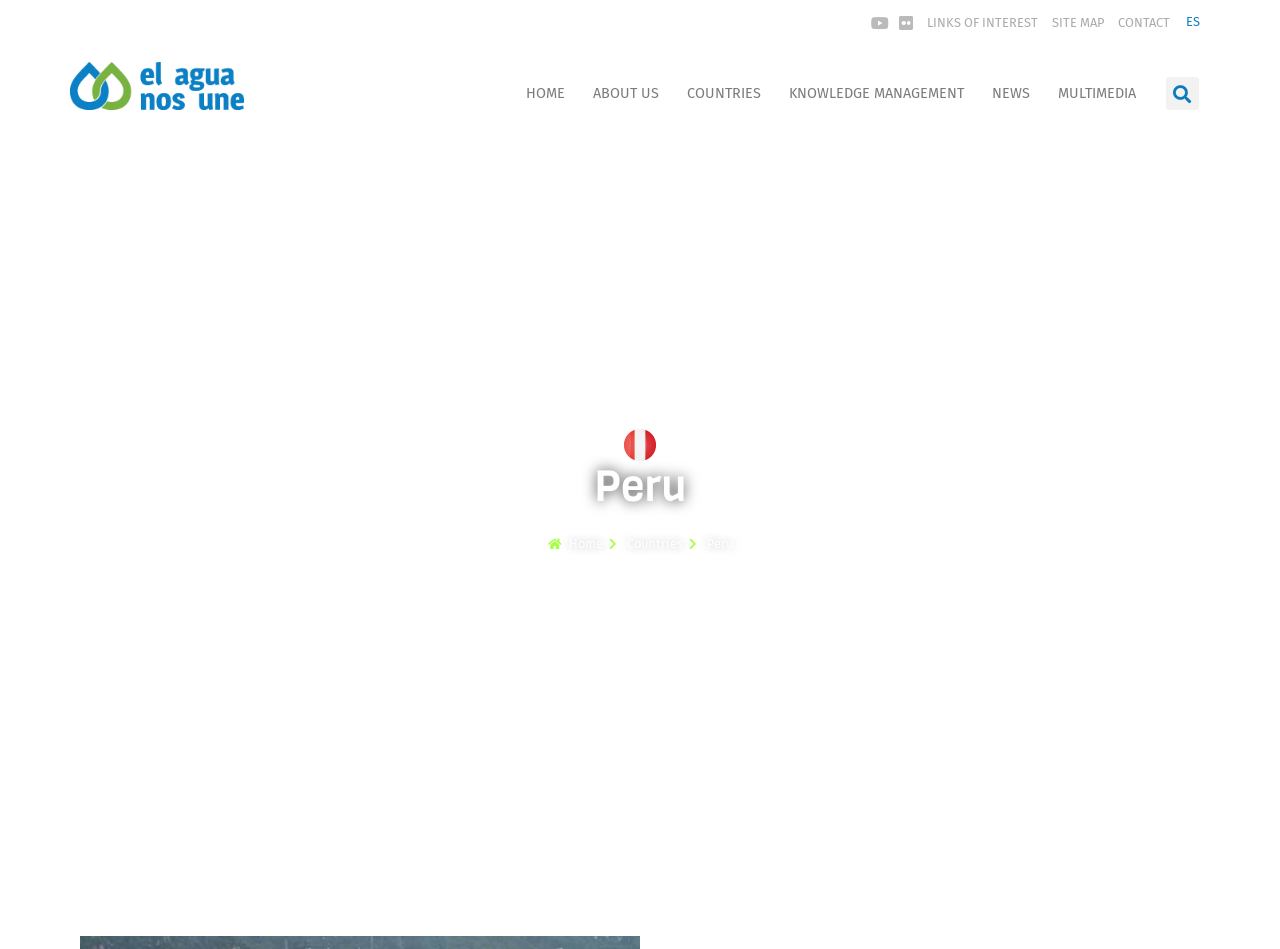Kindly determine the bounding box coordinates for the area that needs to be clicked to execute this instruction: "Switch to ES language".

[0.927, 0.008, 0.938, 0.04]